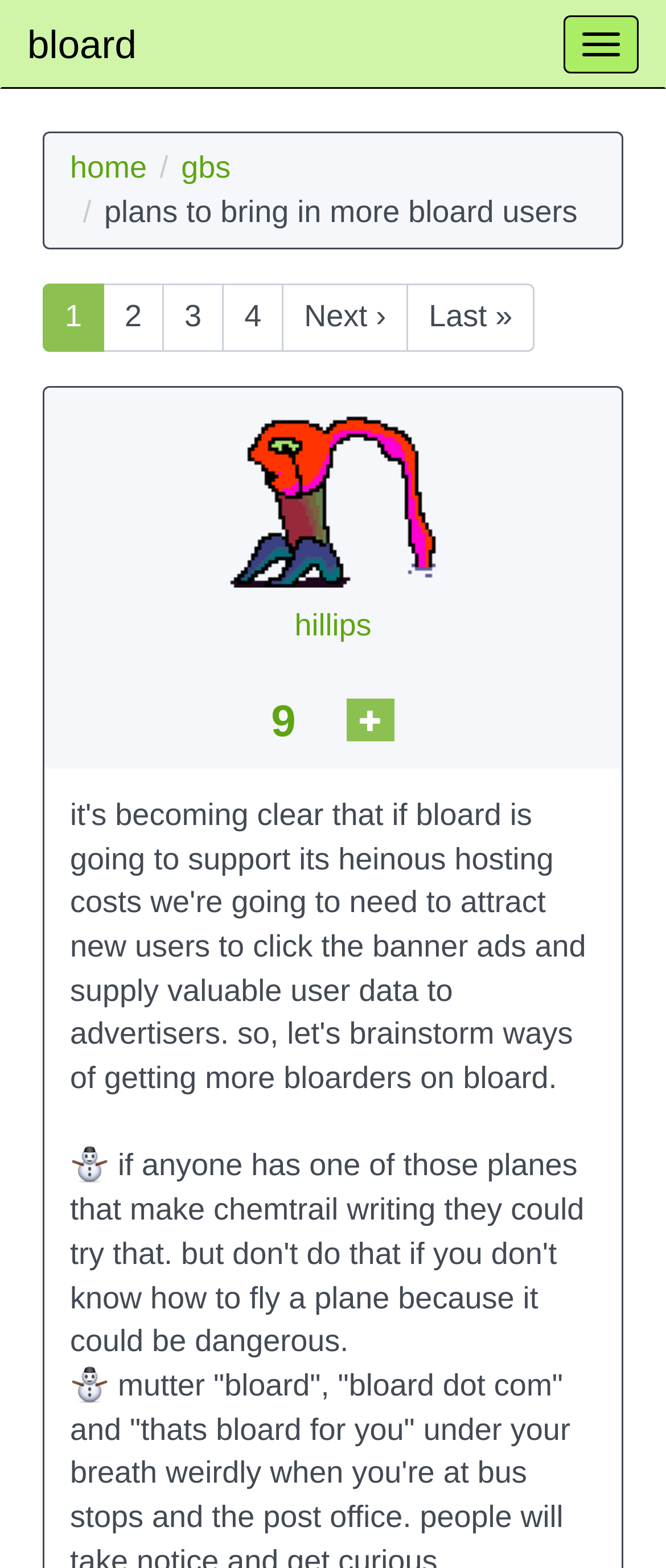Could you provide the bounding box coordinates for the portion of the screen to click to complete this instruction: "View page 1"?

[0.064, 0.181, 0.156, 0.225]